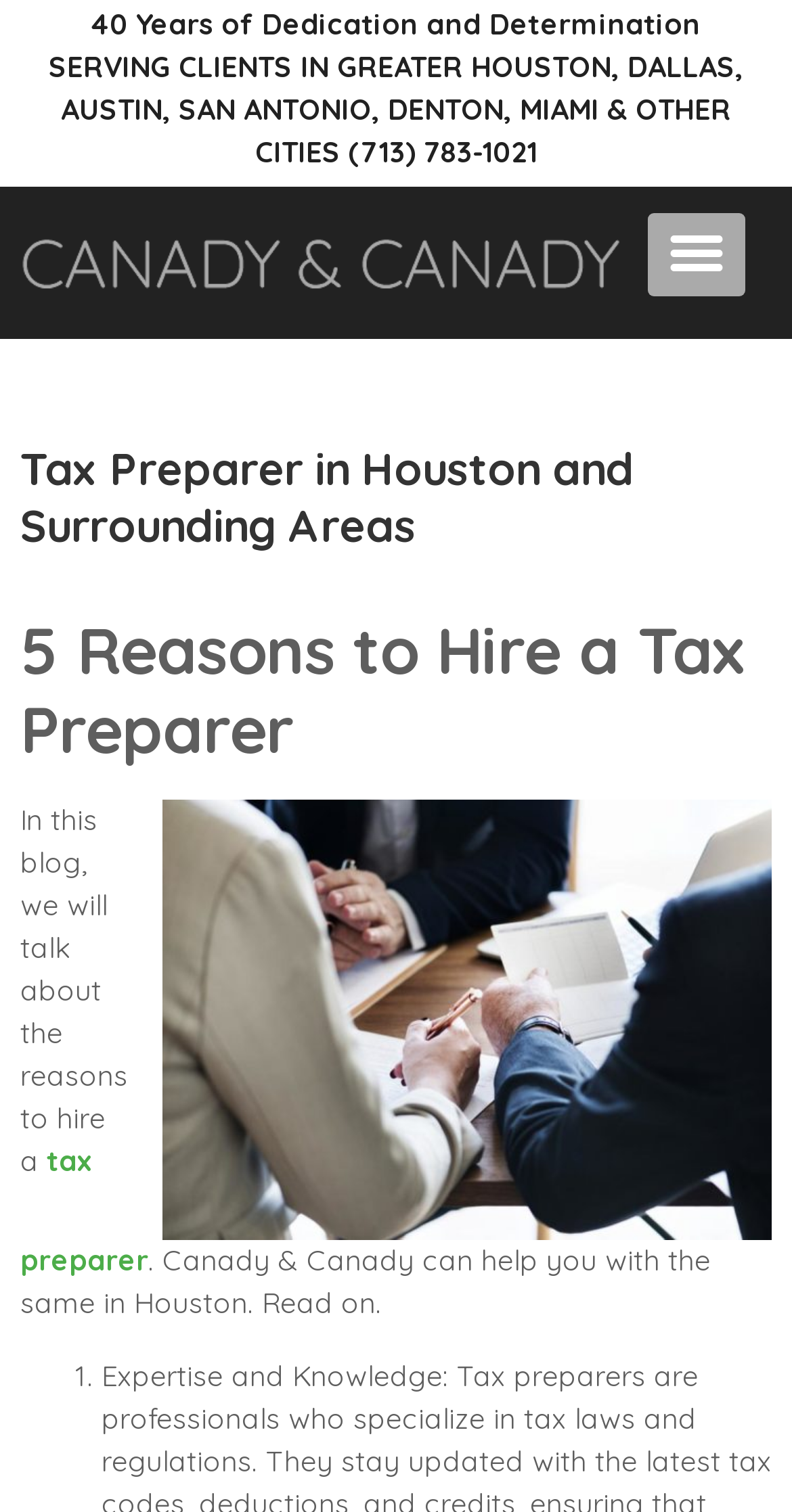Give a one-word or one-phrase response to the question:
What is the name of the company?

Canady & Canady